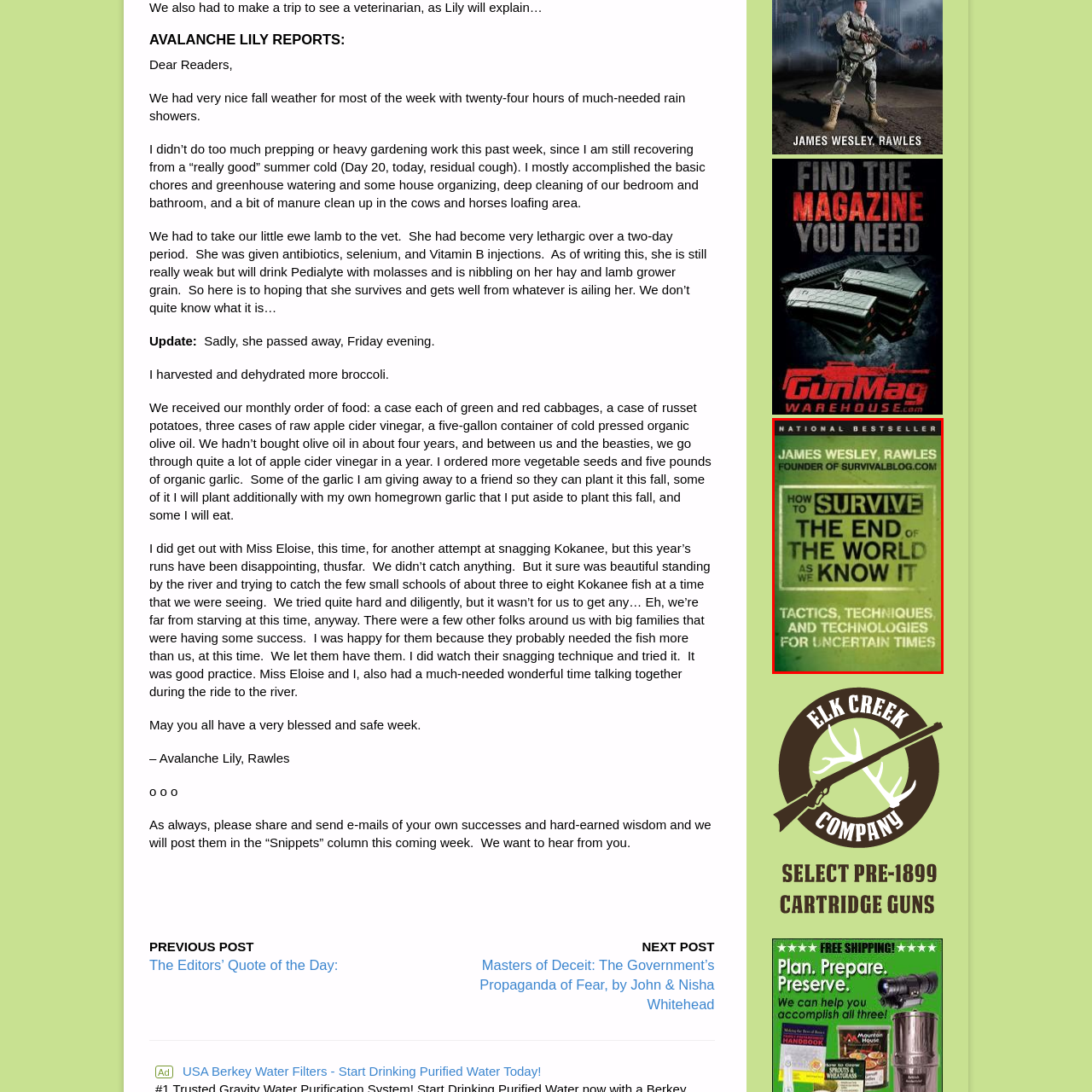View the portion of the image inside the red box and respond to the question with a succinct word or phrase: What is the background color of the book cover?

Stark green